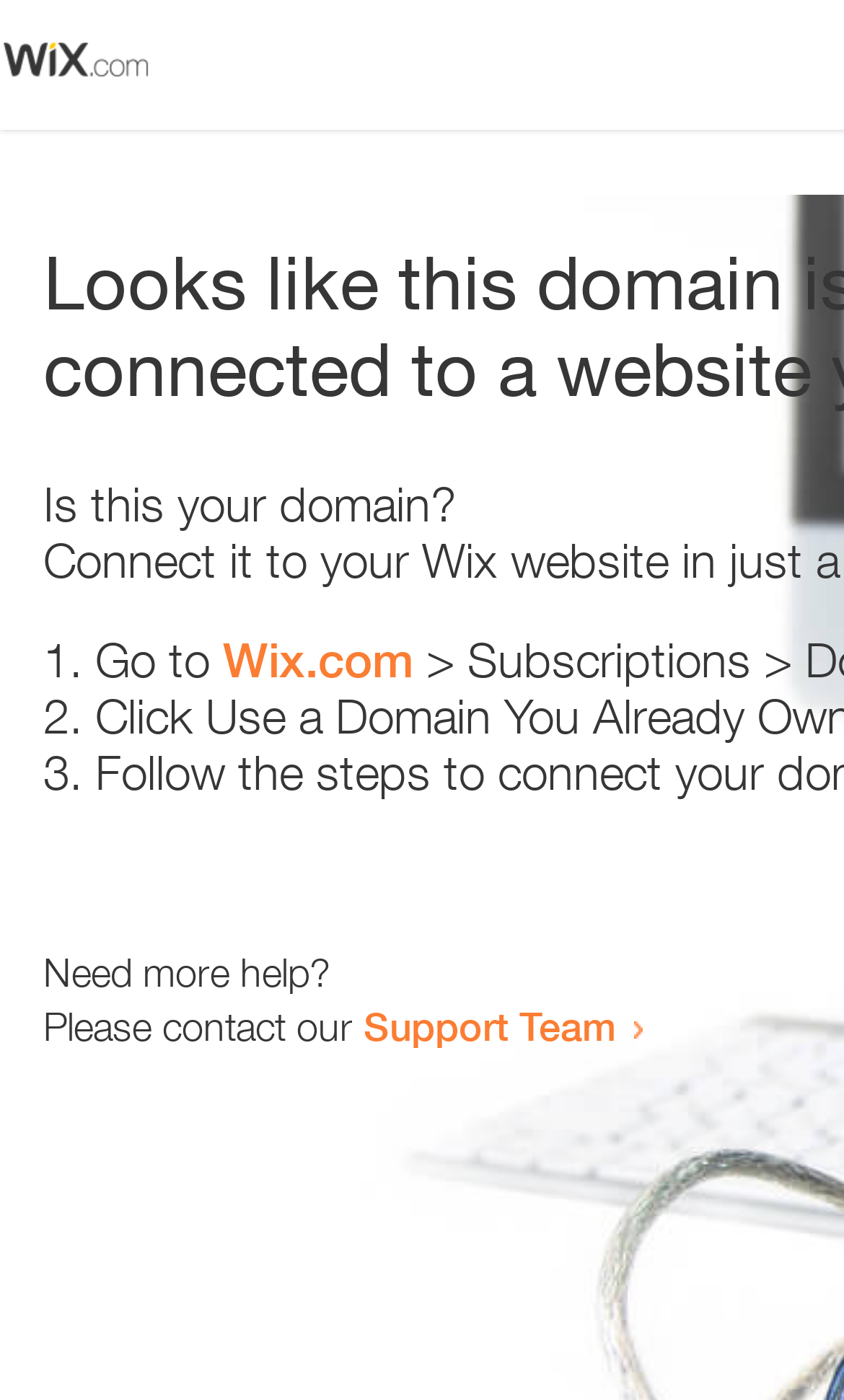Please provide a brief answer to the following inquiry using a single word or phrase:
How many list items are there?

3